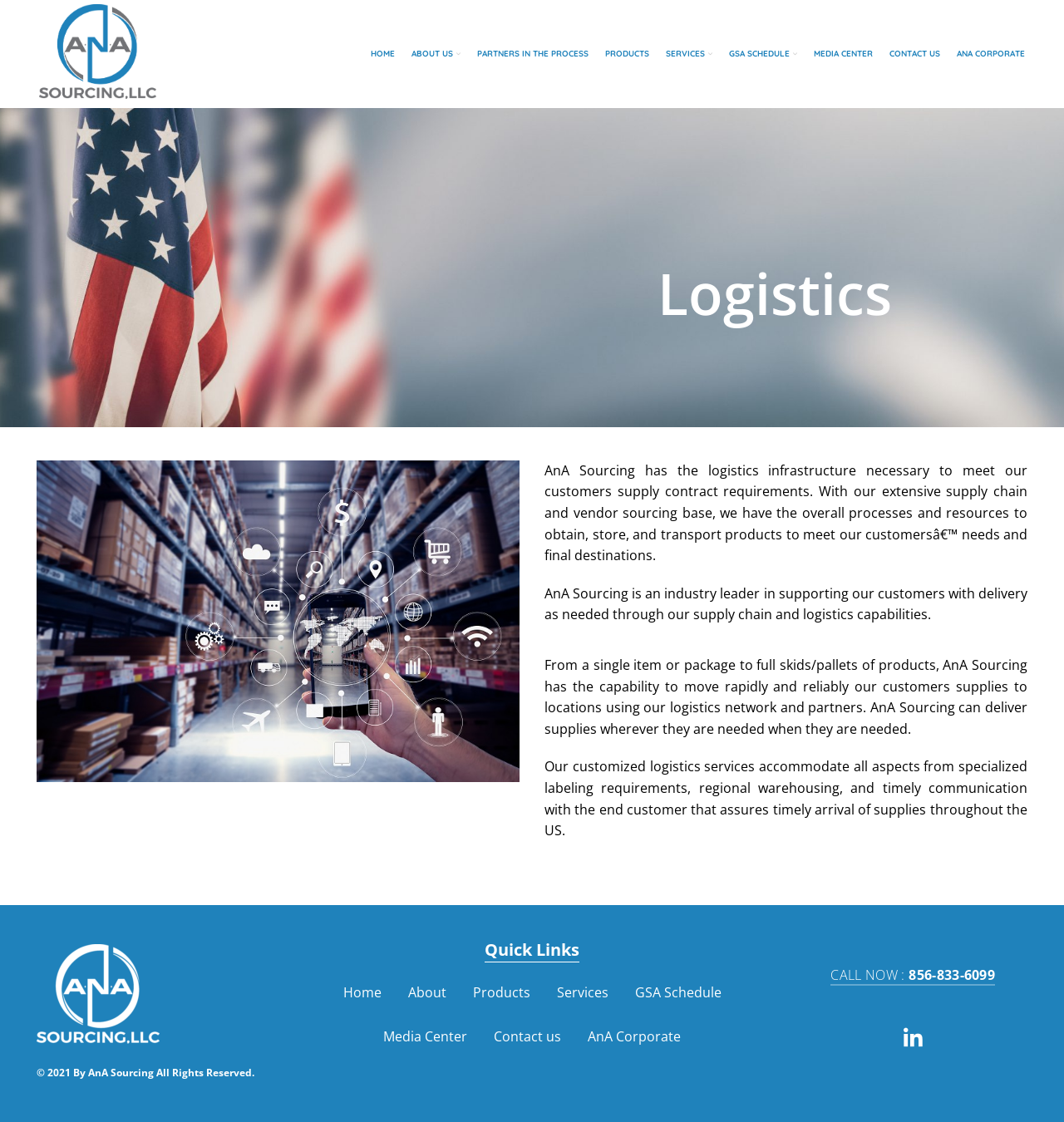Describe in detail what you see on the webpage.

The webpage is about AnA Sourcing, a logistics company. At the top, there is a logo of AnA Sourcing, accompanied by a link to the company's homepage. Below the logo, there is a navigation menu with links to various sections of the website, including HOME, ABOUT US, PARTNERS IN THE PROCESS, PRODUCTS, SERVICES, GSA SCHEDULE, MEDIA CENTER, CONTACT US, and ANA CORPORATE.

The main content of the webpage is divided into two sections. The left section features an image, while the right section contains four paragraphs of text. The text describes AnA Sourcing's logistics infrastructure and capabilities, including its ability to meet customers' supply contract requirements, deliver products rapidly and reliably, and provide customized logistics services.

At the bottom of the webpage, there is a footer section that contains copyright information, a link to AnA Sourcing, and a list of quick links to various sections of the website. The quick links are organized into two columns, with the first column containing links to HOME, ABOUT, PRODUCTS, SERVICES, and GSA SCHEDULE, and the second column containing links to MEDIA CENTER, CONTACT US, ANA CORPORATE, and a phone number to call. There is also a social media link at the bottom right corner of the webpage.